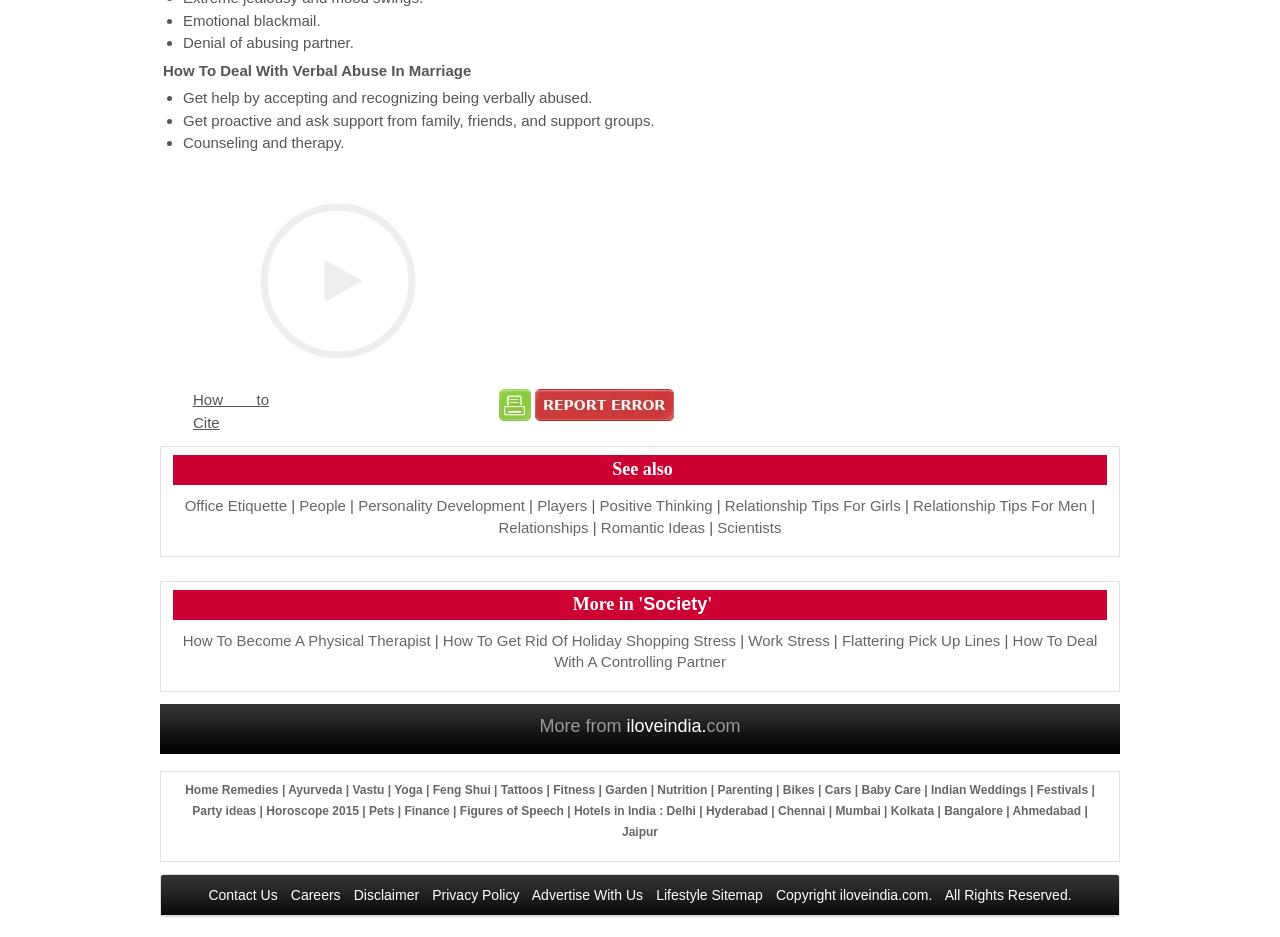Use a single word or phrase to answer the question: What is the last link in the webpage?

Kolkata